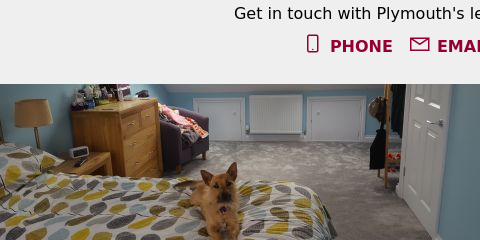Explain the image in a detailed way.

The image showcases a beautifully designed loft bedroom, featuring a cozy atmosphere complemented by soft lighting. Central to the scene is a neatly made bed adorned with a vibrant, patterned duvet cover. The warm hues of the bedding contrast nicely with the soothing blue walls. In the foreground, a relaxed dog lies comfortably on the bed, adding a touch of homeliness to the space. To the side, there's a stylish wooden dresser and a chair, enhancing the room’s functionality and aesthetic. Additionally, the subtle details, such as the neatly arranged window treatments and tasteful decor, contribute to a serene and inviting ambiance, making it an ideal retreat. This loft conversion not only maximizes space but also exemplifies thoughtful design, tailored for comfort and relaxation.